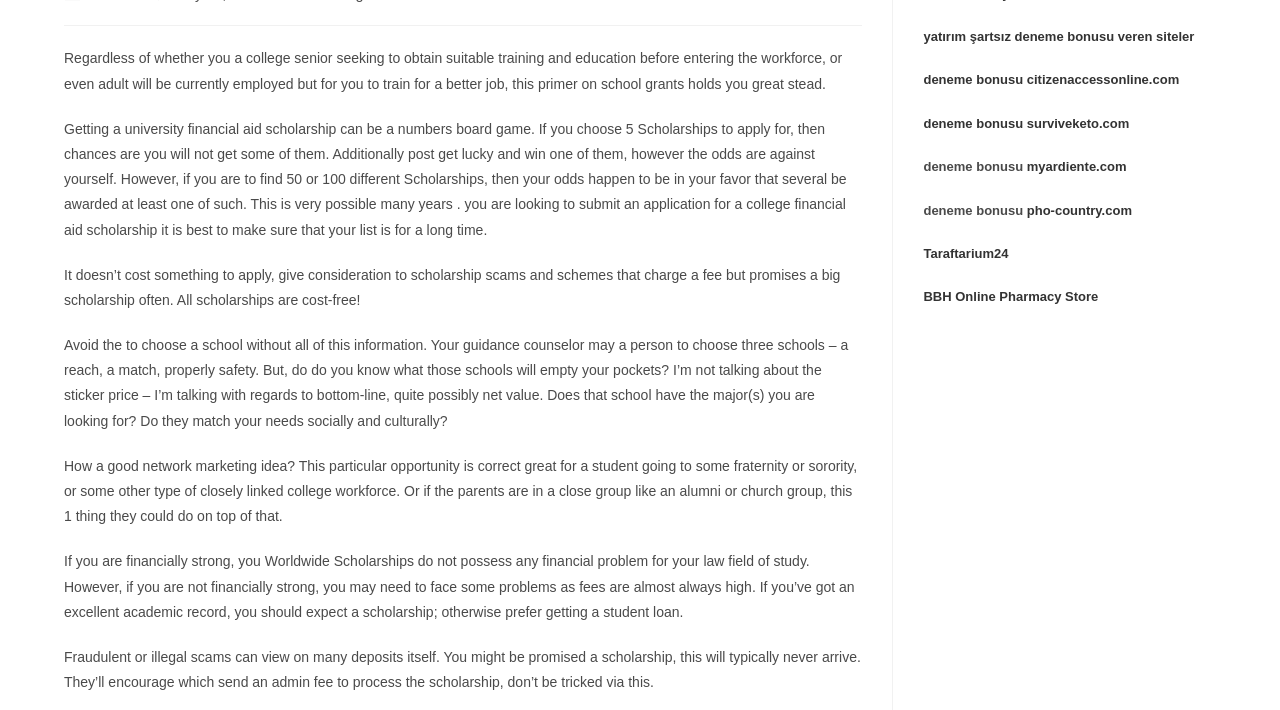Return the bounding box coordinates of the UI element that corresponds to this description: "myardiente.com". The coordinates must be given as four float numbers in the range of 0 and 1, [left, top, right, bottom].

[0.802, 0.224, 0.88, 0.245]